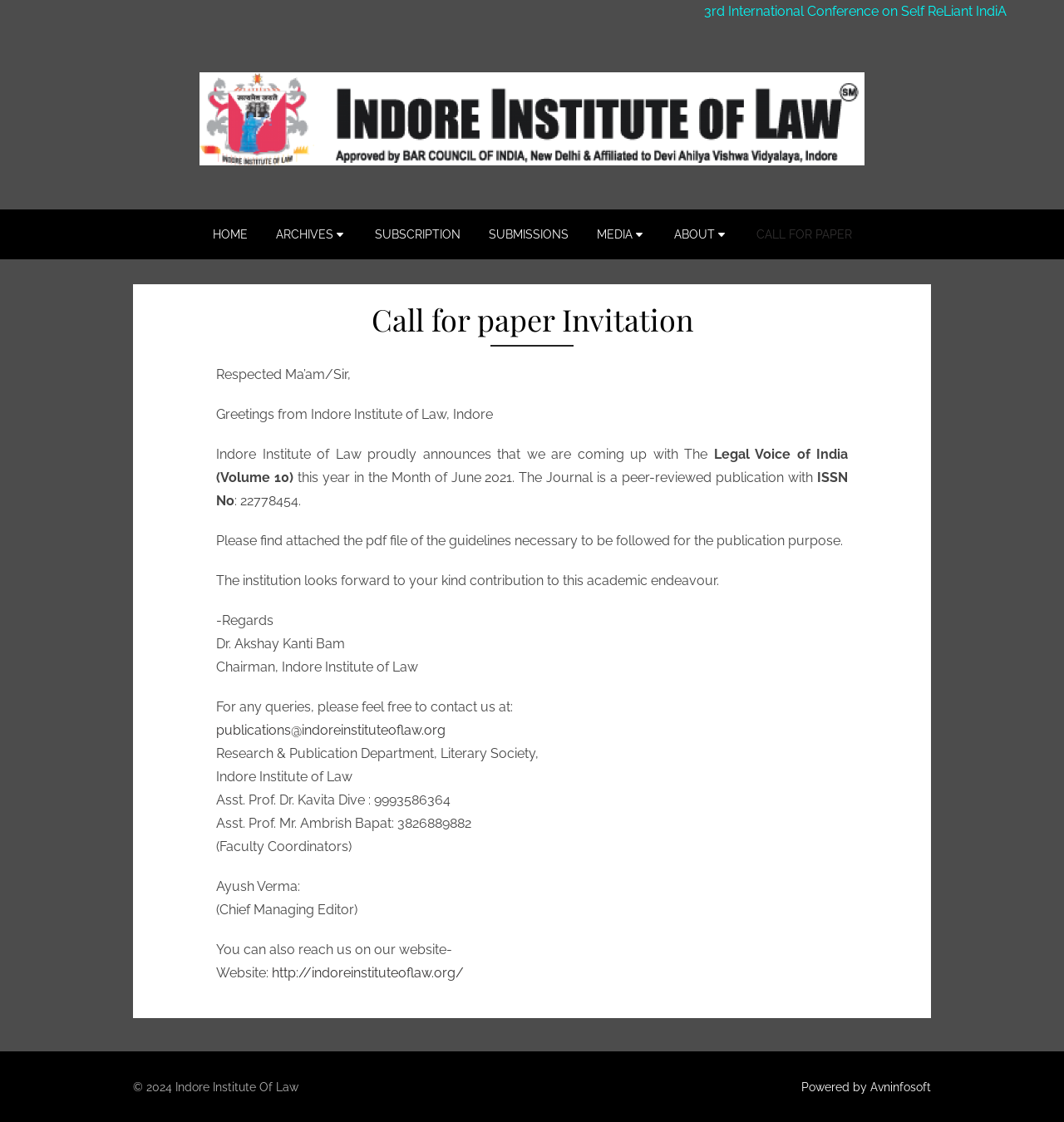Using the provided description: "Call for Paper", find the bounding box coordinates of the corresponding UI element. The output should be four float numbers between 0 and 1, in the format [left, top, right, bottom].

[0.699, 0.19, 0.812, 0.227]